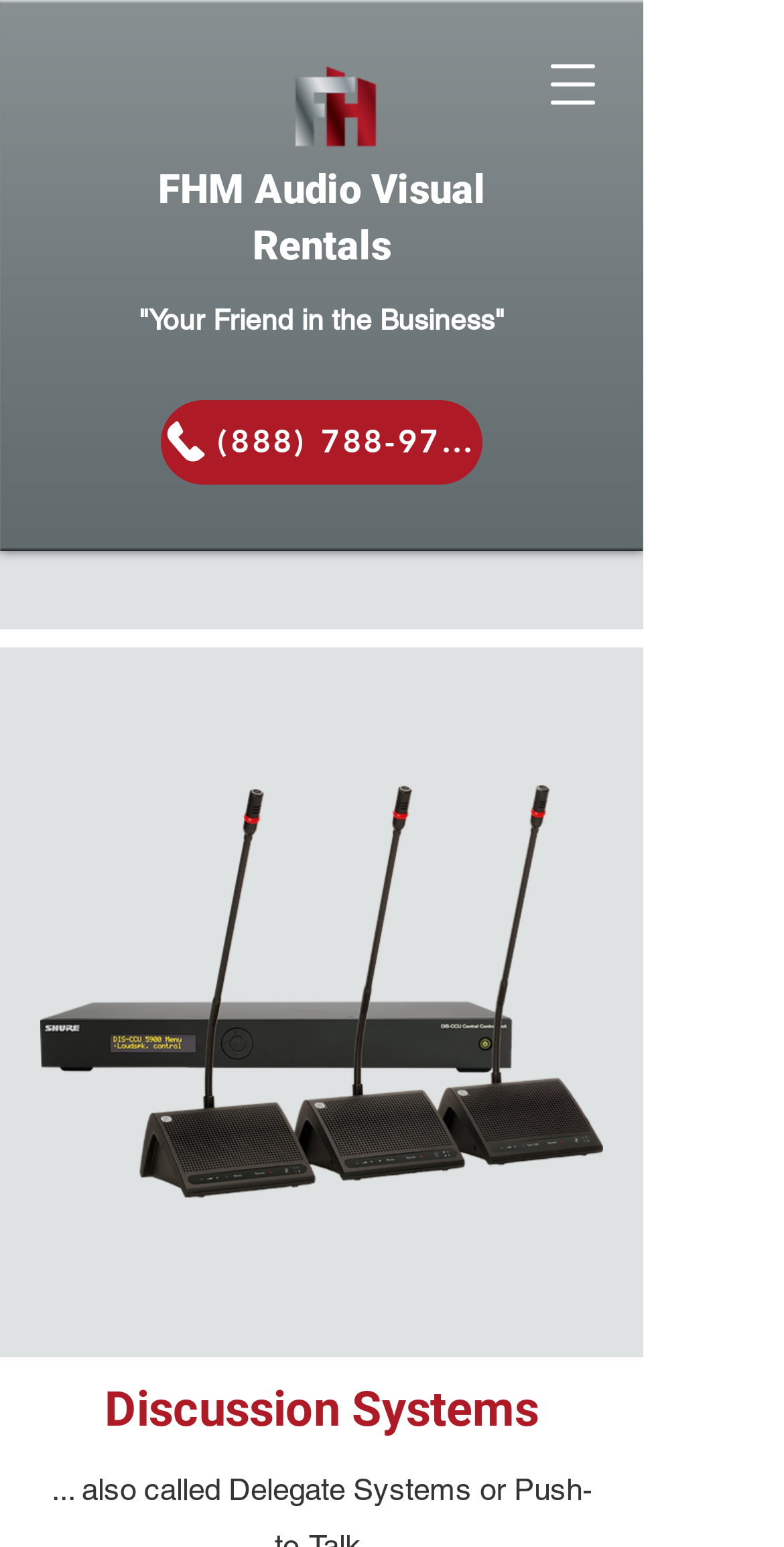Based on the image, provide a detailed and complete answer to the question: 
What is the name of the image file on the webpage?

I found the image file name by looking at the link element with the text 'DDS5900.png' which is located at the bounding box coordinates [0.051, 0.457, 0.769, 0.838].